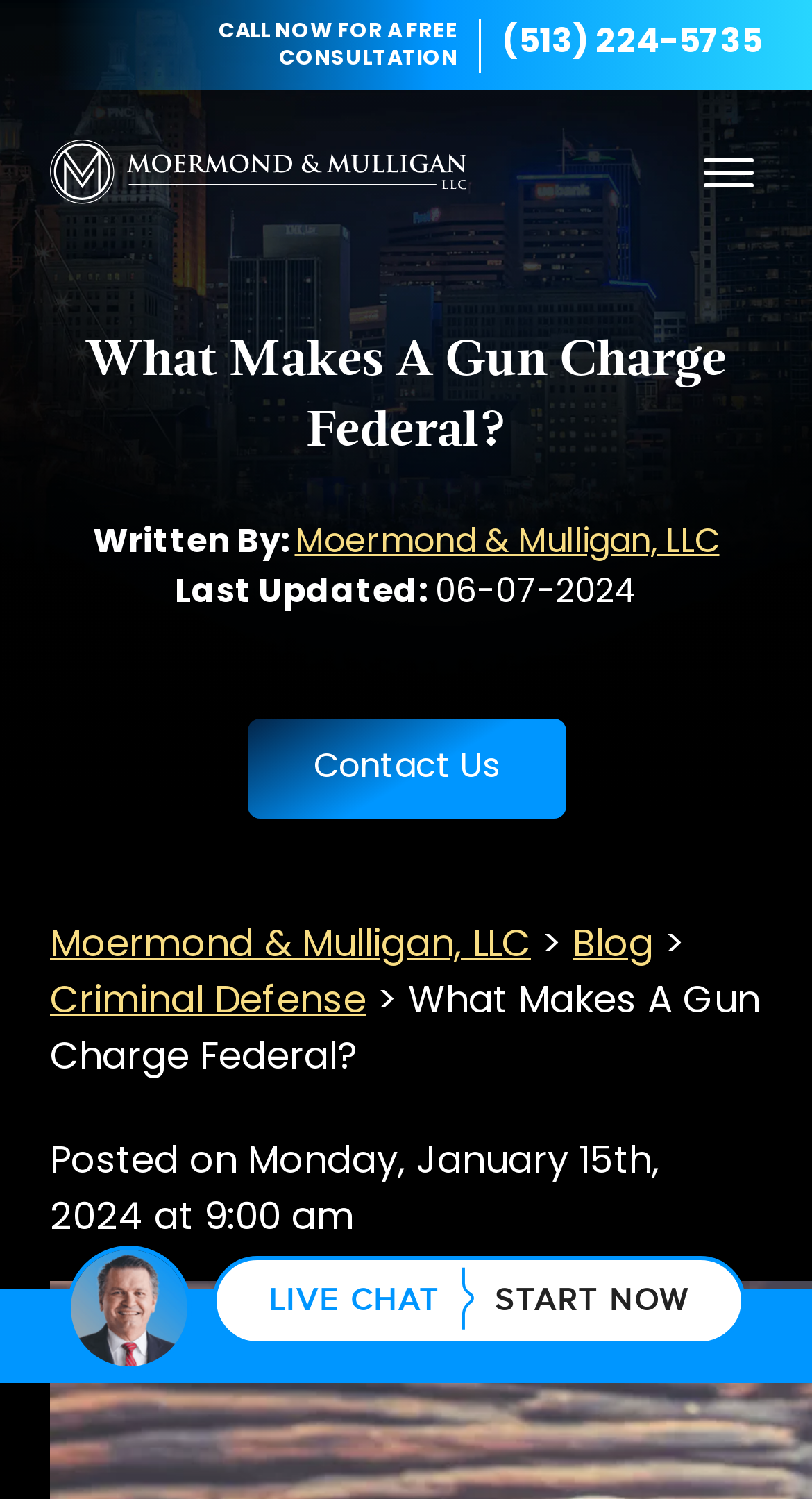What is the phone number to call for a free consultation?
Respond to the question with a well-detailed and thorough answer.

I found the phone number by looking at the link element with the text '(513) 224-5735' which is located near the 'CALL NOW FOR A FREE CONSULTATION' static text.